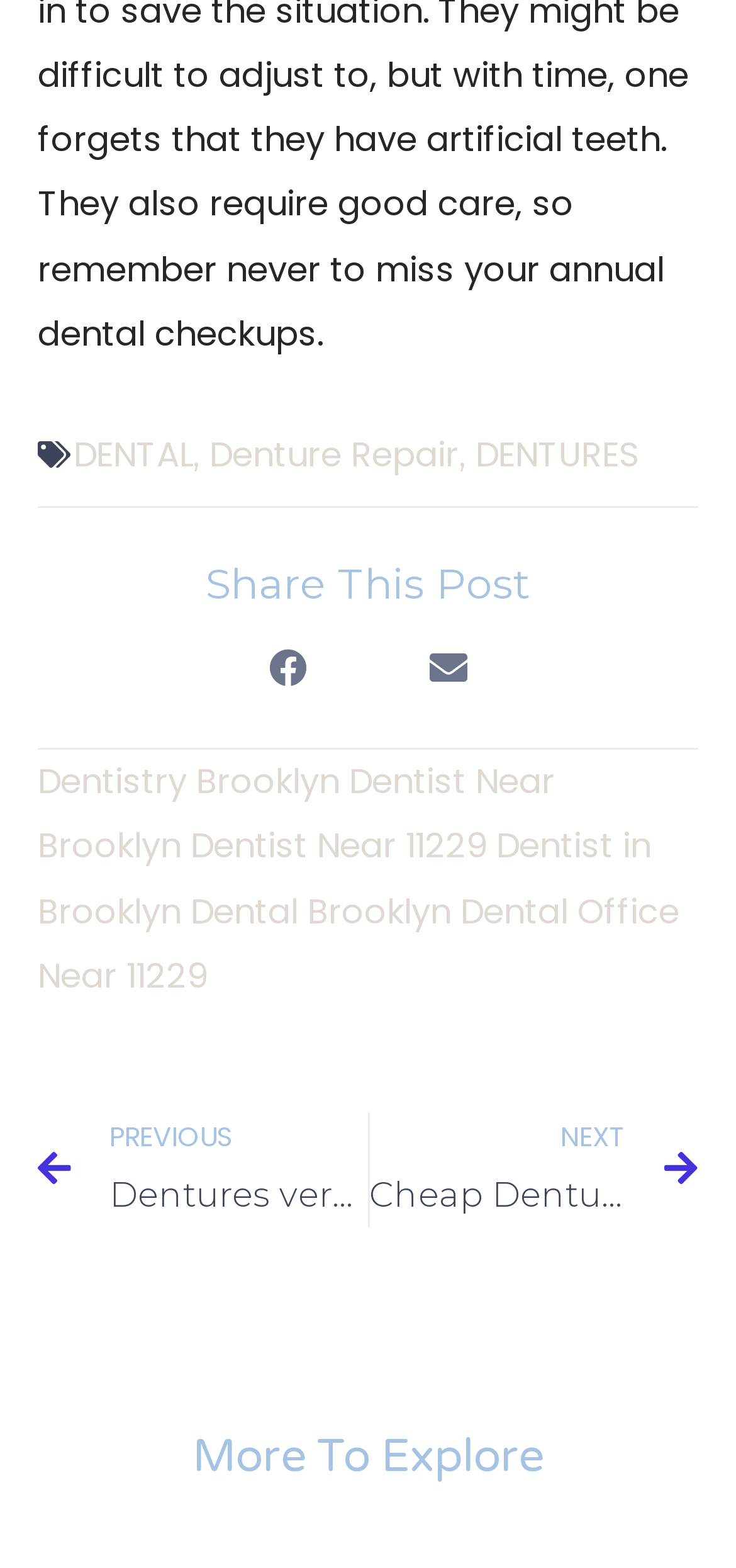Identify the bounding box coordinates for the UI element described as follows: "aria-label="Share on email"". Ensure the coordinates are four float numbers between 0 and 1, formatted as [left, top, right, bottom].

[0.551, 0.399, 0.667, 0.453]